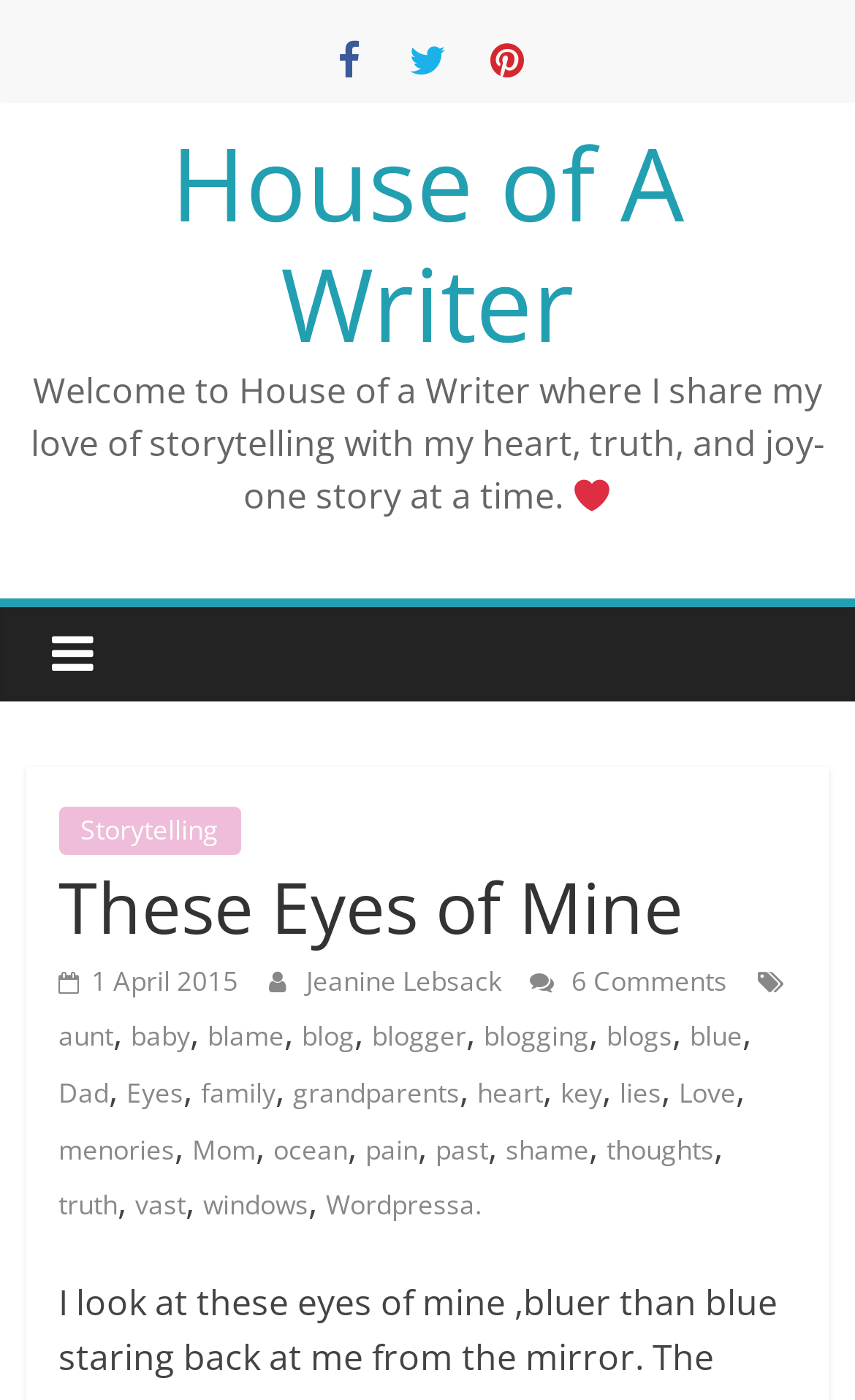Determine the bounding box coordinates of the region to click in order to accomplish the following instruction: "Click on the 'Storytelling' link". Provide the coordinates as four float numbers between 0 and 1, specifically [left, top, right, bottom].

[0.068, 0.576, 0.281, 0.611]